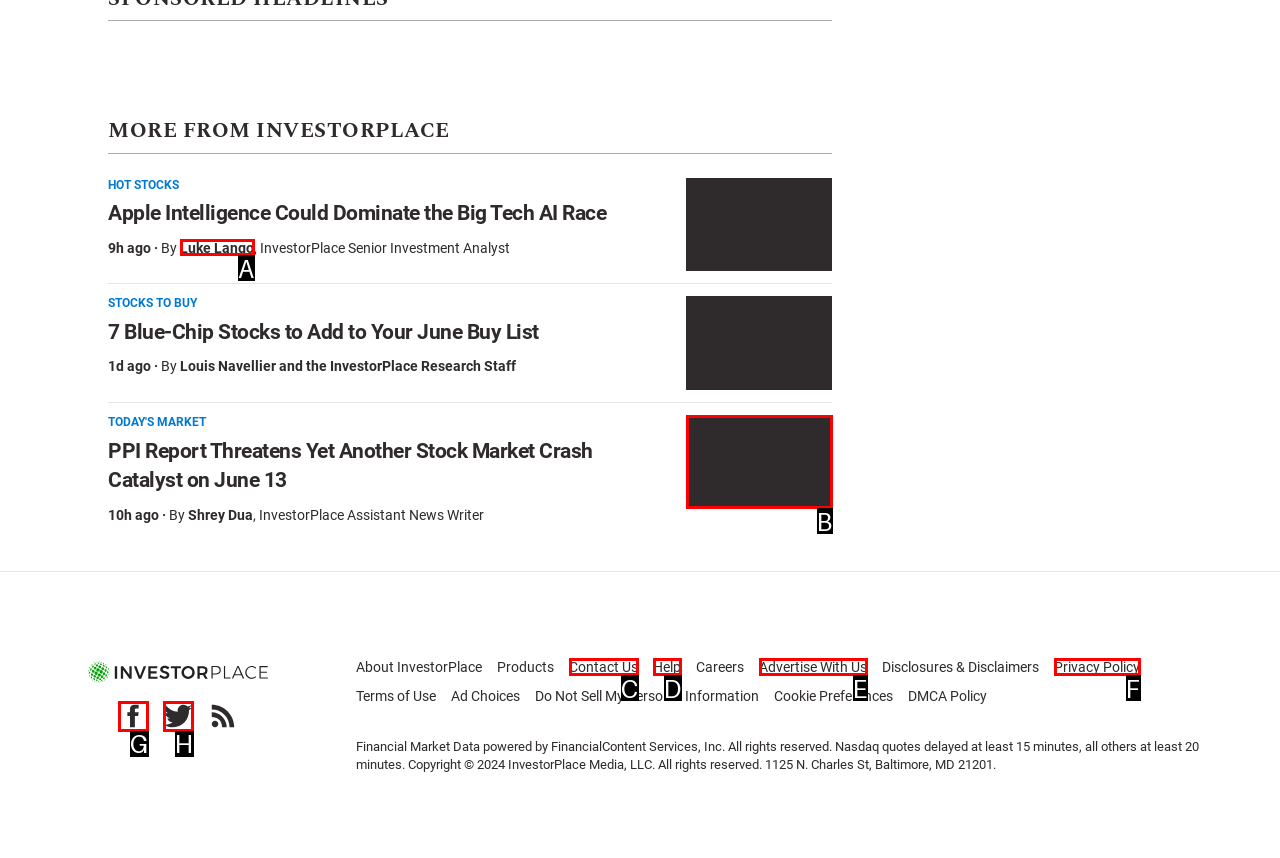Identify the letter of the UI element needed to carry out the task: Read more about PPI Report Threatens Yet Another Stock Market Crash Catalyst on June 13
Reply with the letter of the chosen option.

B